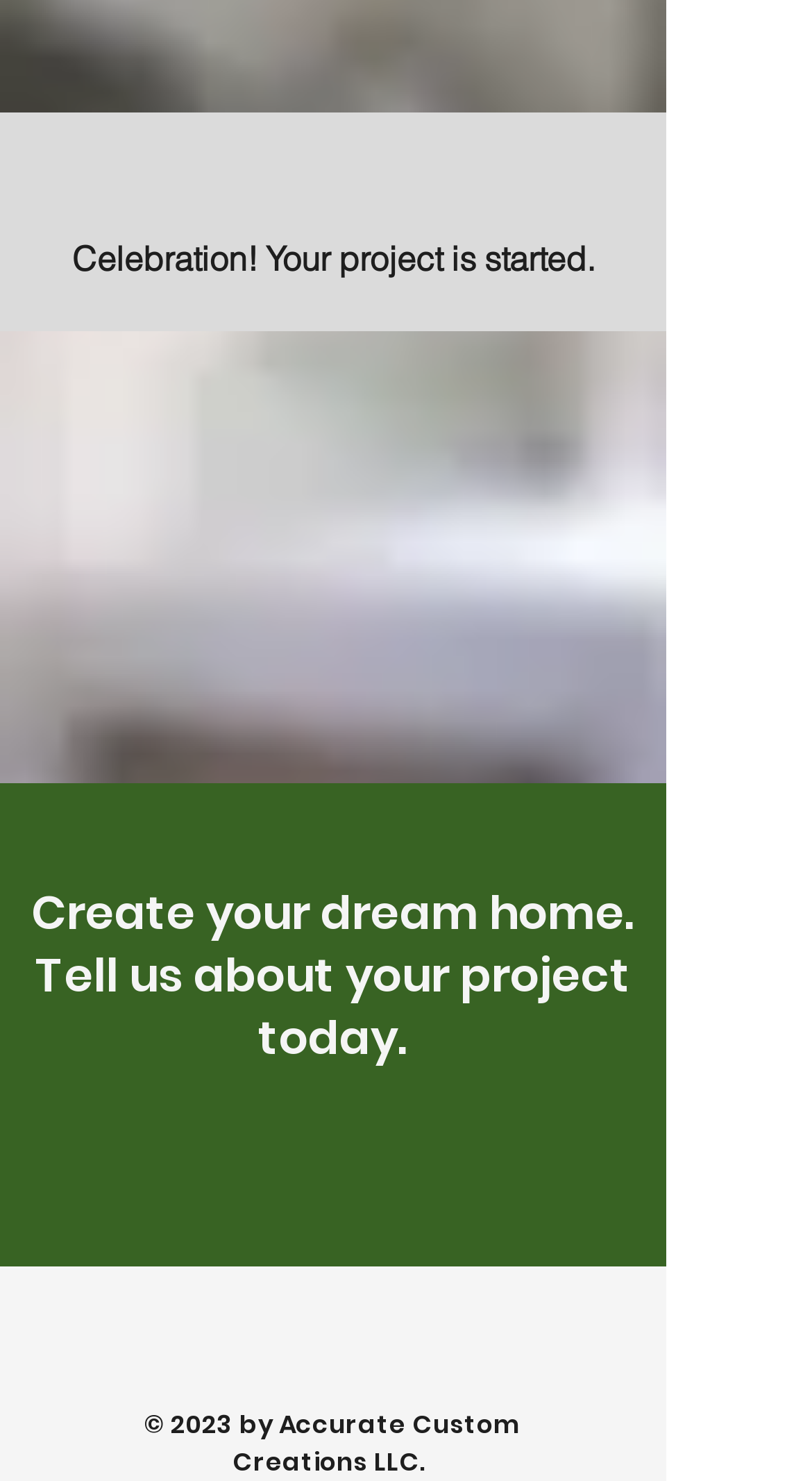Identify the bounding box coordinates for the UI element described by the following text: "Get A Free Estimate". Provide the coordinates as four float numbers between 0 and 1, in the format [left, top, right, bottom].

[0.21, 0.741, 0.605, 0.797]